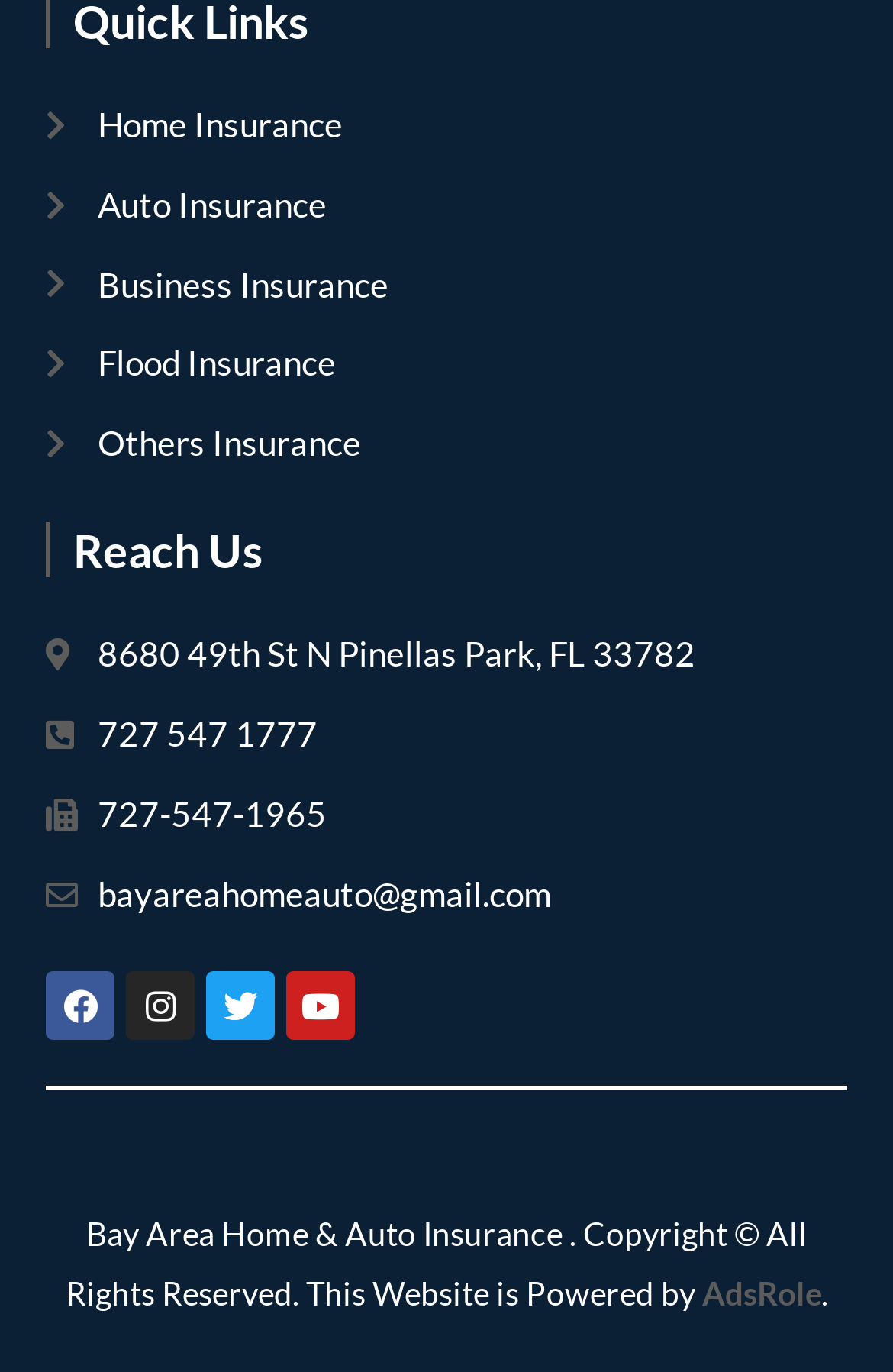How many phone numbers are listed?
Please respond to the question thoroughly and include all relevant details.

In the 'Reach Us' section, there are two phone numbers listed: '727 547 1777' and '727-547-1965'.